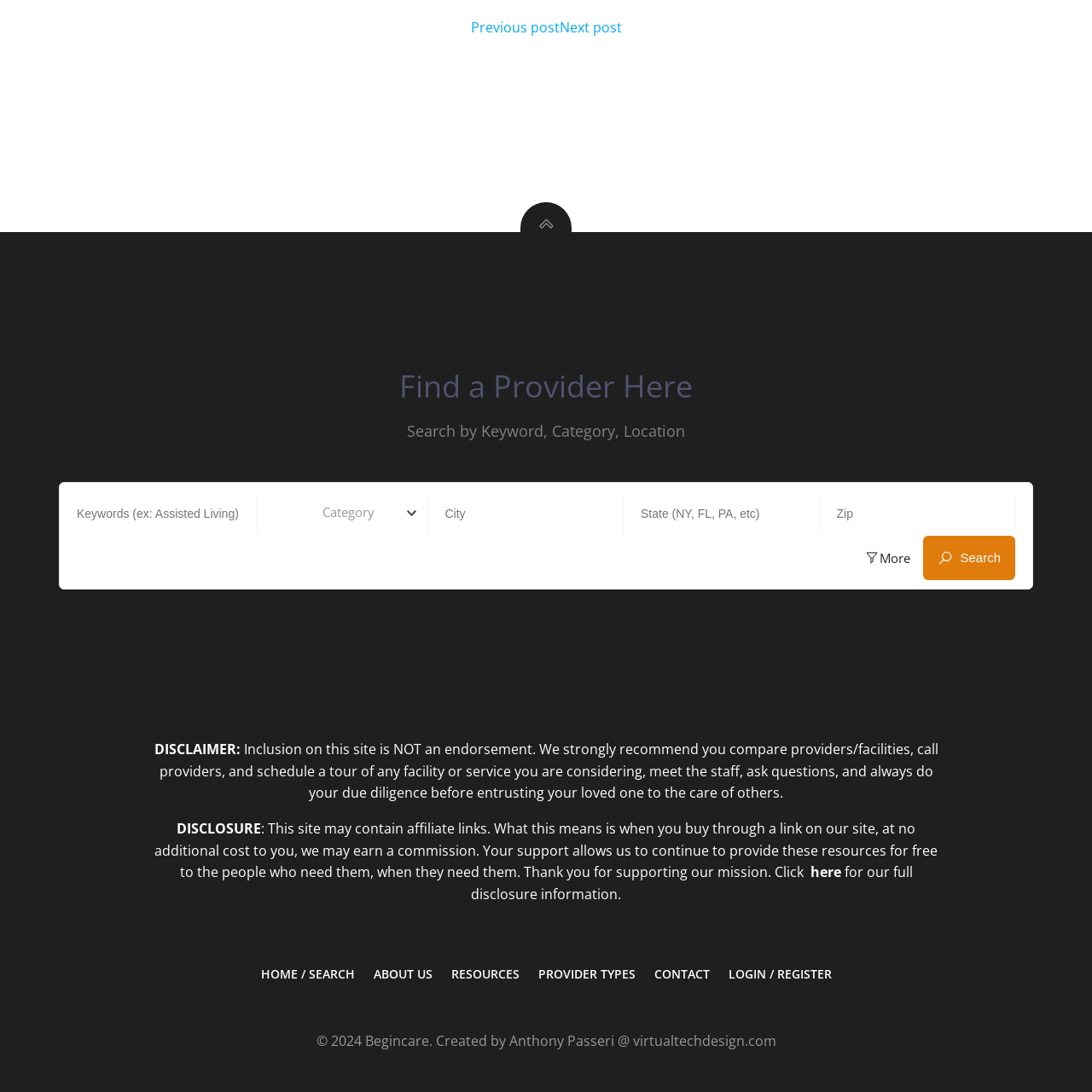Identify the bounding box coordinates of the region that needs to be clicked to carry out this instruction: "Select a category". Provide these coordinates as four float numbers ranging from 0 to 1, i.e., [left, top, right, bottom].

[0.236, 0.454, 0.391, 0.487]